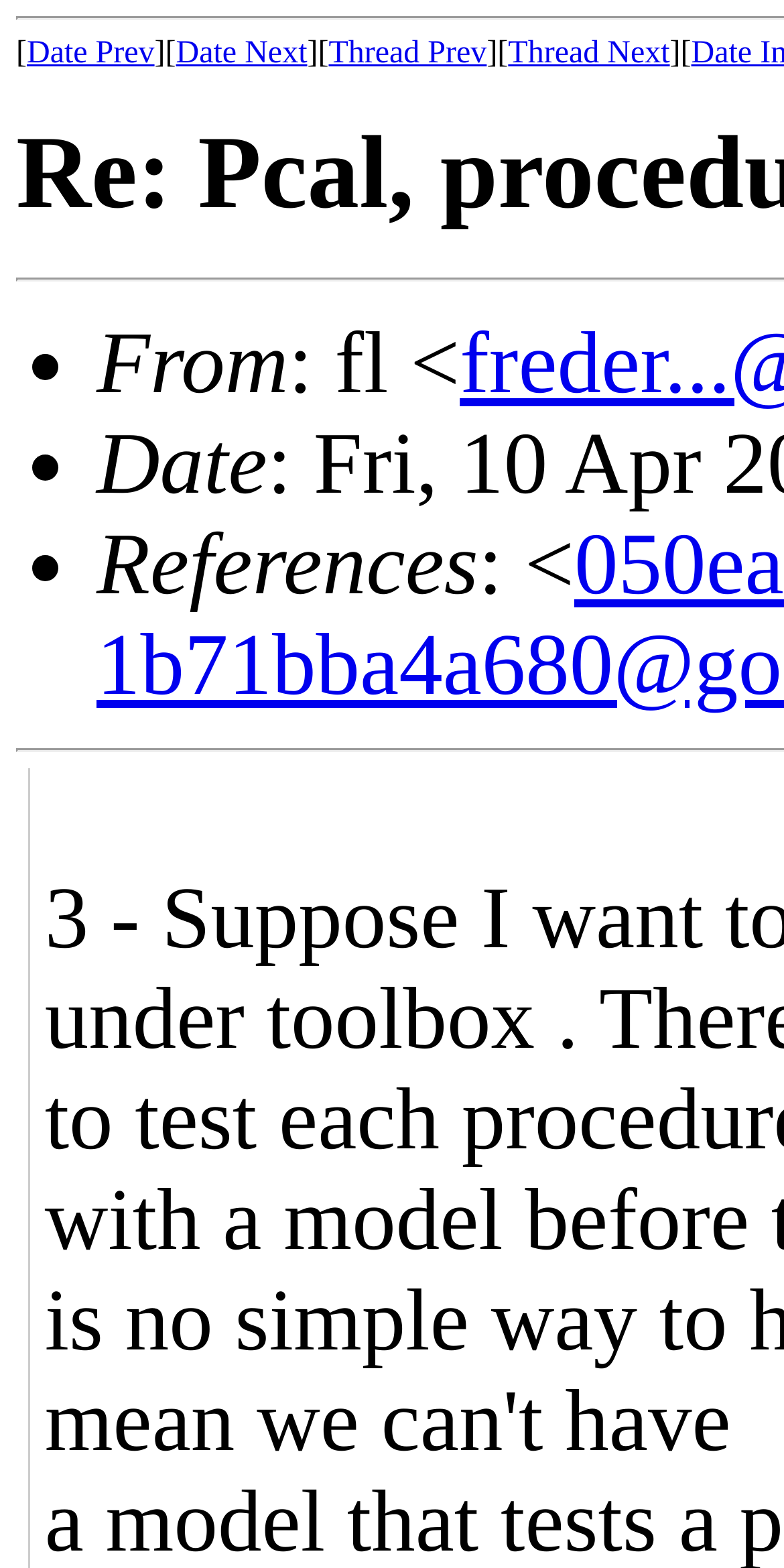From the element description: "Thread Prev", extract the bounding box coordinates of the UI element. The coordinates should be expressed as four float numbers between 0 and 1, in the order [left, top, right, bottom].

[0.419, 0.023, 0.621, 0.045]